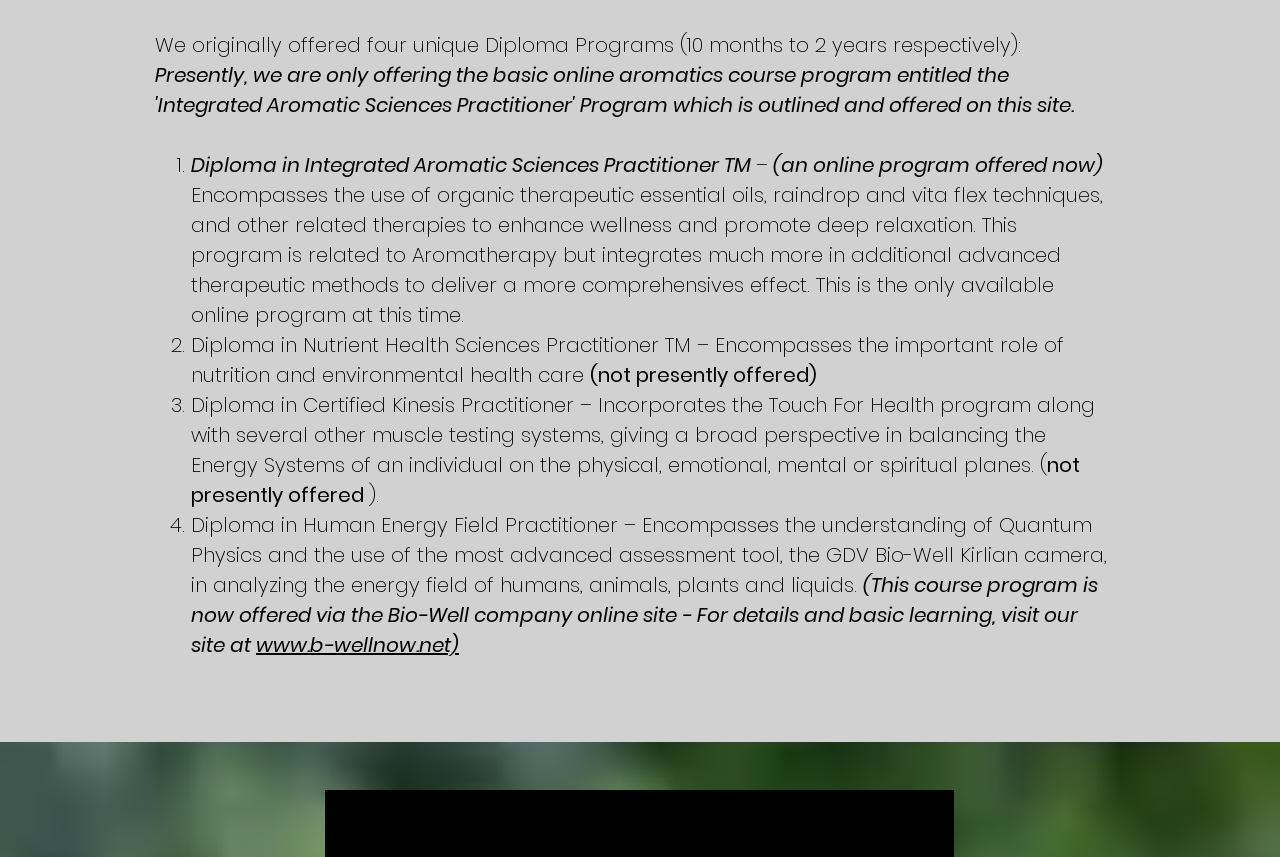What is the current status of the Diploma in Certified Kinesis Practitioner program?
Please provide a comprehensive answer to the question based on the webpage screenshot.

I found the answer by reading the description of the Diploma in Certified Kinesis Practitioner program on the webpage. The description states that it is 'not presently offered'.